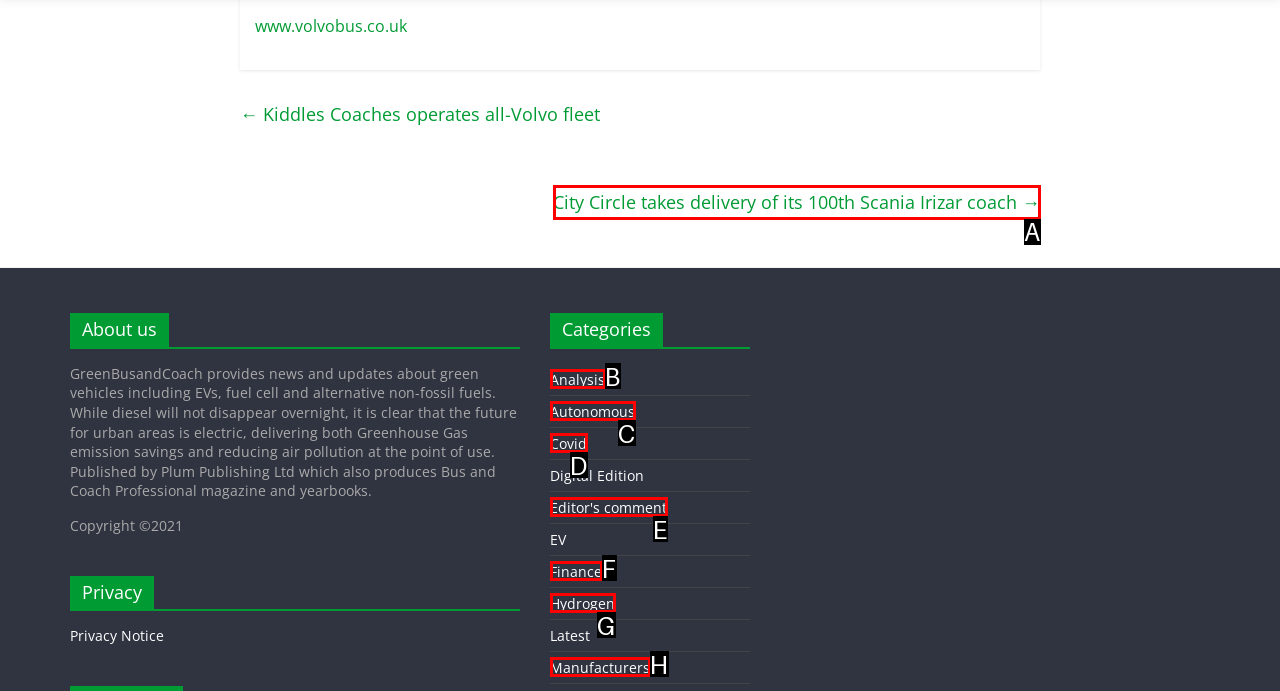Examine the description: Hydrogen and indicate the best matching option by providing its letter directly from the choices.

G